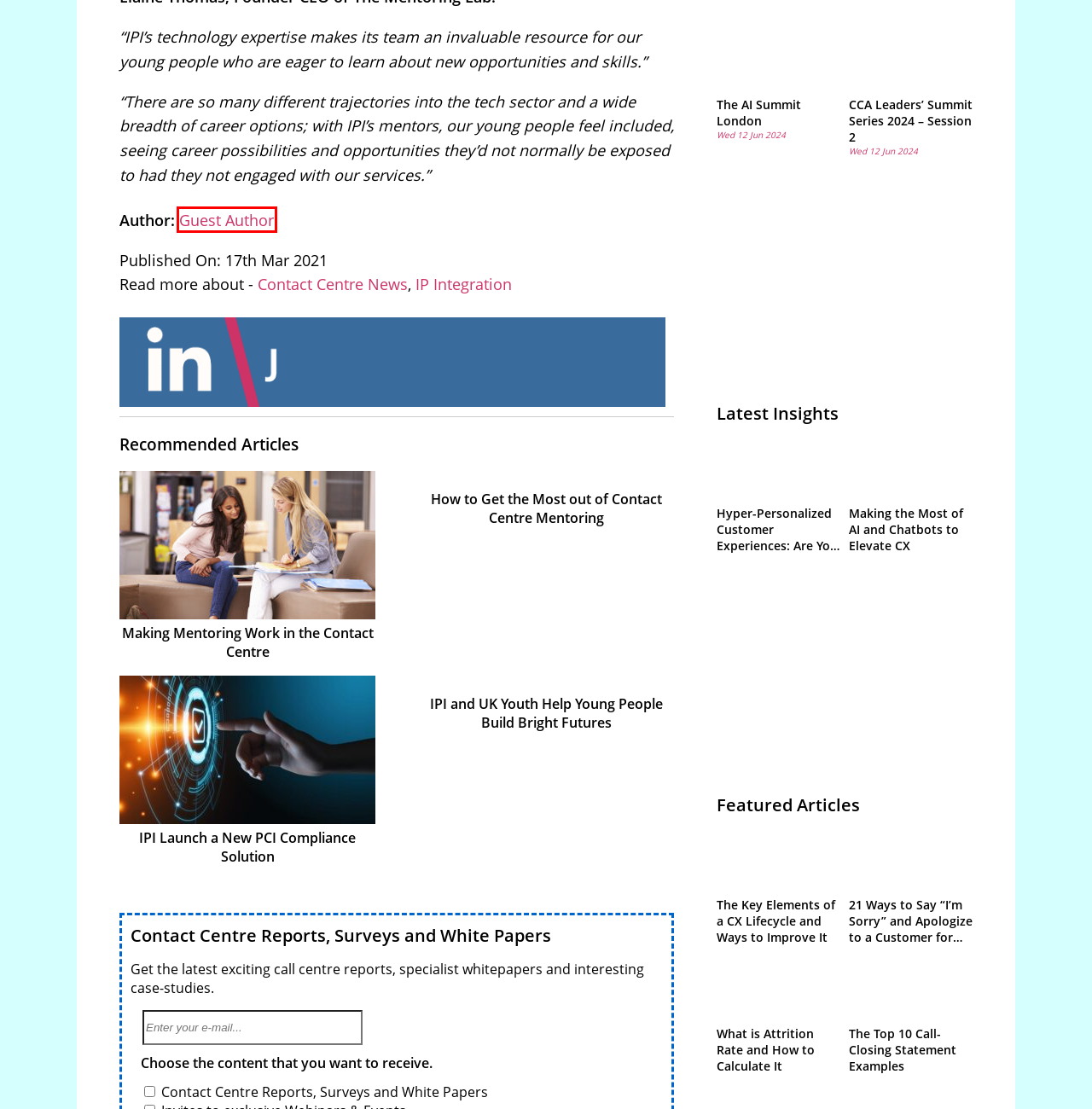Examine the screenshot of a webpage with a red bounding box around a UI element. Select the most accurate webpage description that corresponds to the new page after clicking the highlighted element. Here are the choices:
A. The AI Summit London
B. Subscribe to Call Centre Helper
C. CCA Leaders’ Summit Series 2024 – Session 2
D. Making the Most of AI and Chatbots to Elevate CX
E. The Key Elements of a CX Lifecycle and Ways to Improve It
F. 21 Ways to Say “I’m Sorry” and Apologize to a Customer for Bad Service
G. Posts by Guest Author
H. The Top 10 Call-Closing Statement Examples

G